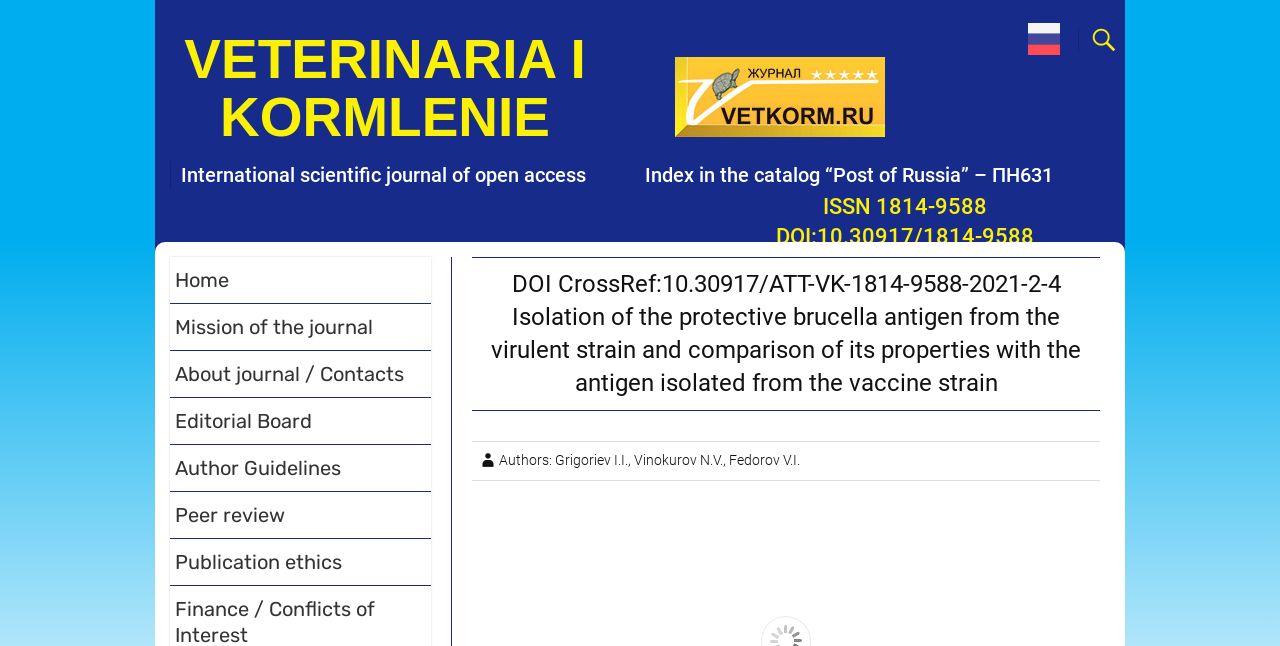Respond with a single word or short phrase to the following question: 
Who are the authors of the article?

Grigoriev I.I., Vinokurov N.V., Fedorov V.I.